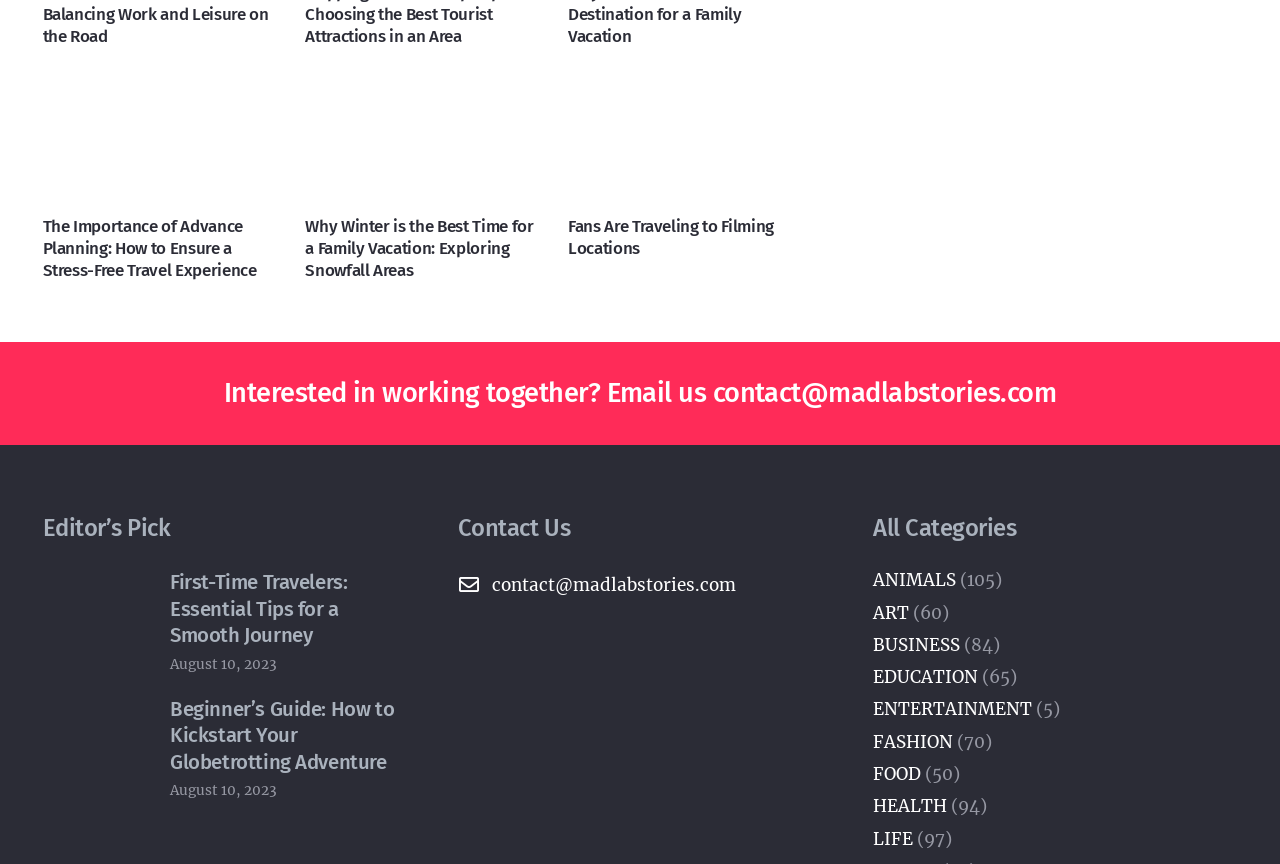Carefully examine the image and provide an in-depth answer to the question: What is the date of the latest article?

I found the date 'August 10, 2023' associated with the articles 'First-Time Travelers: Essential Tips for a Smooth Journey' and 'Beginner’s Guide: How to Kickstart Your Globetrotting Adventure'. This date is likely the publication date of the latest articles.